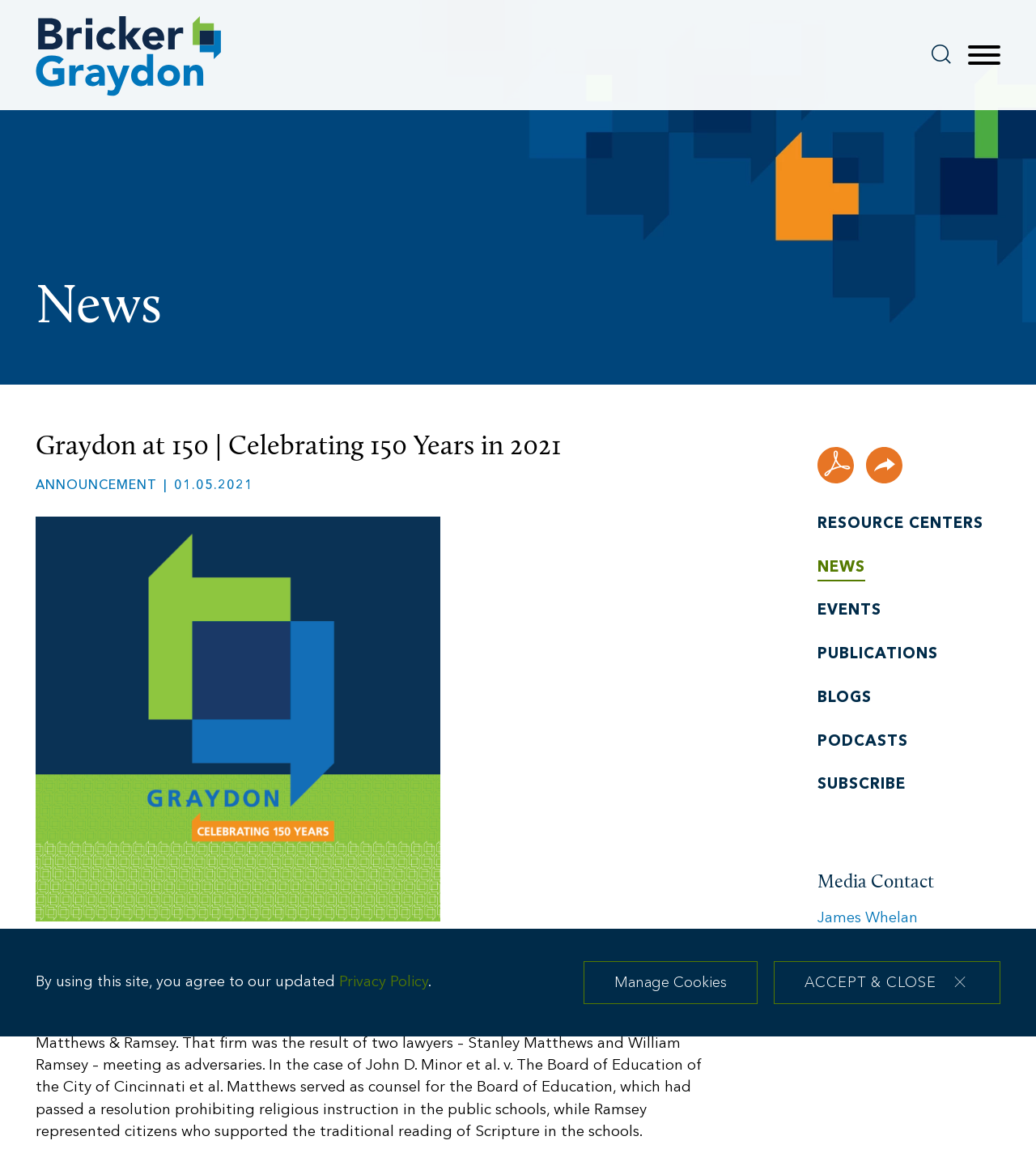Provide a short answer to the following question with just one word or phrase: What is the name of the law firm?

Bricker Graydon LLP